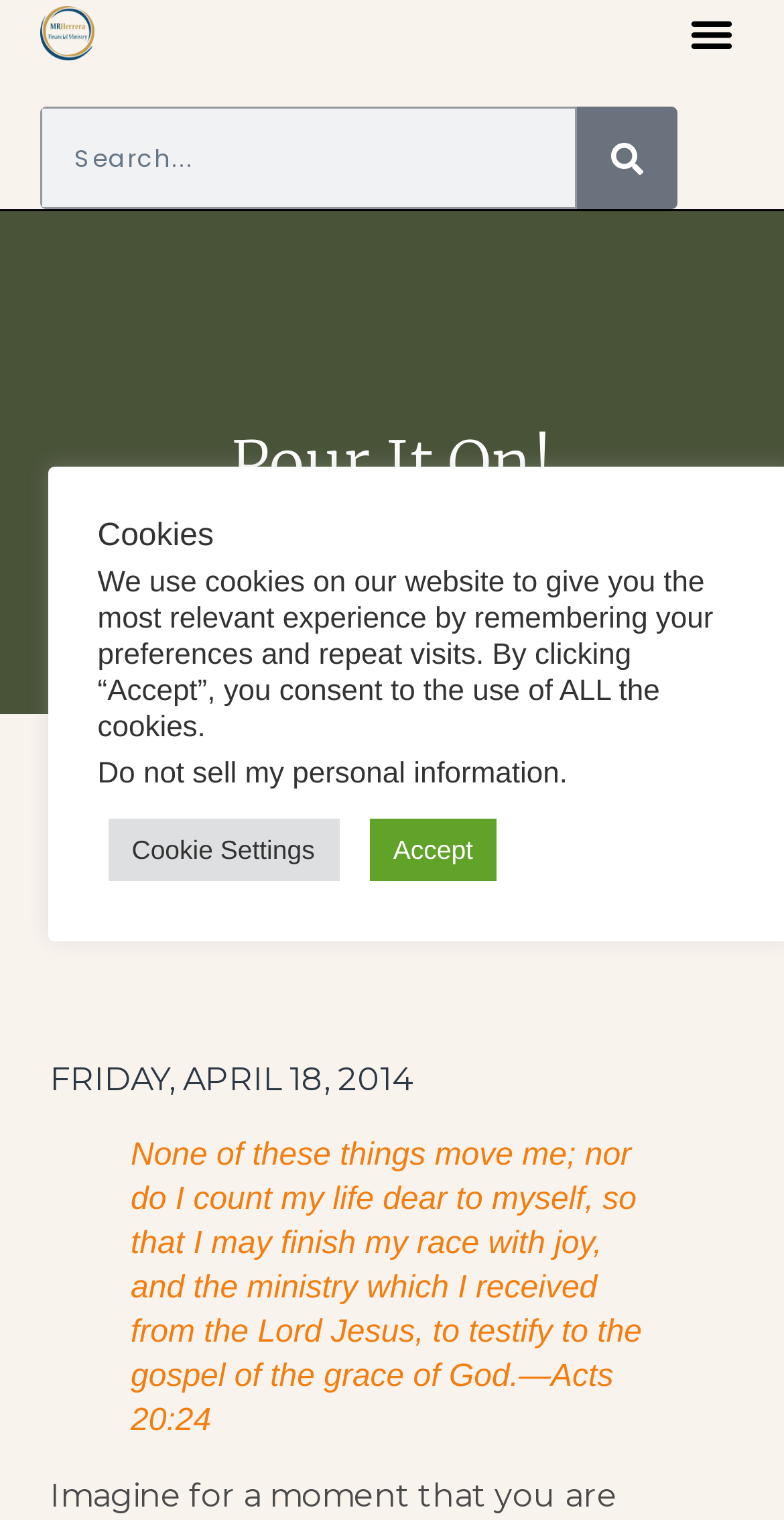Give the bounding box coordinates for the element described as: "April 18, 2014".

[0.064, 0.576, 0.333, 0.603]